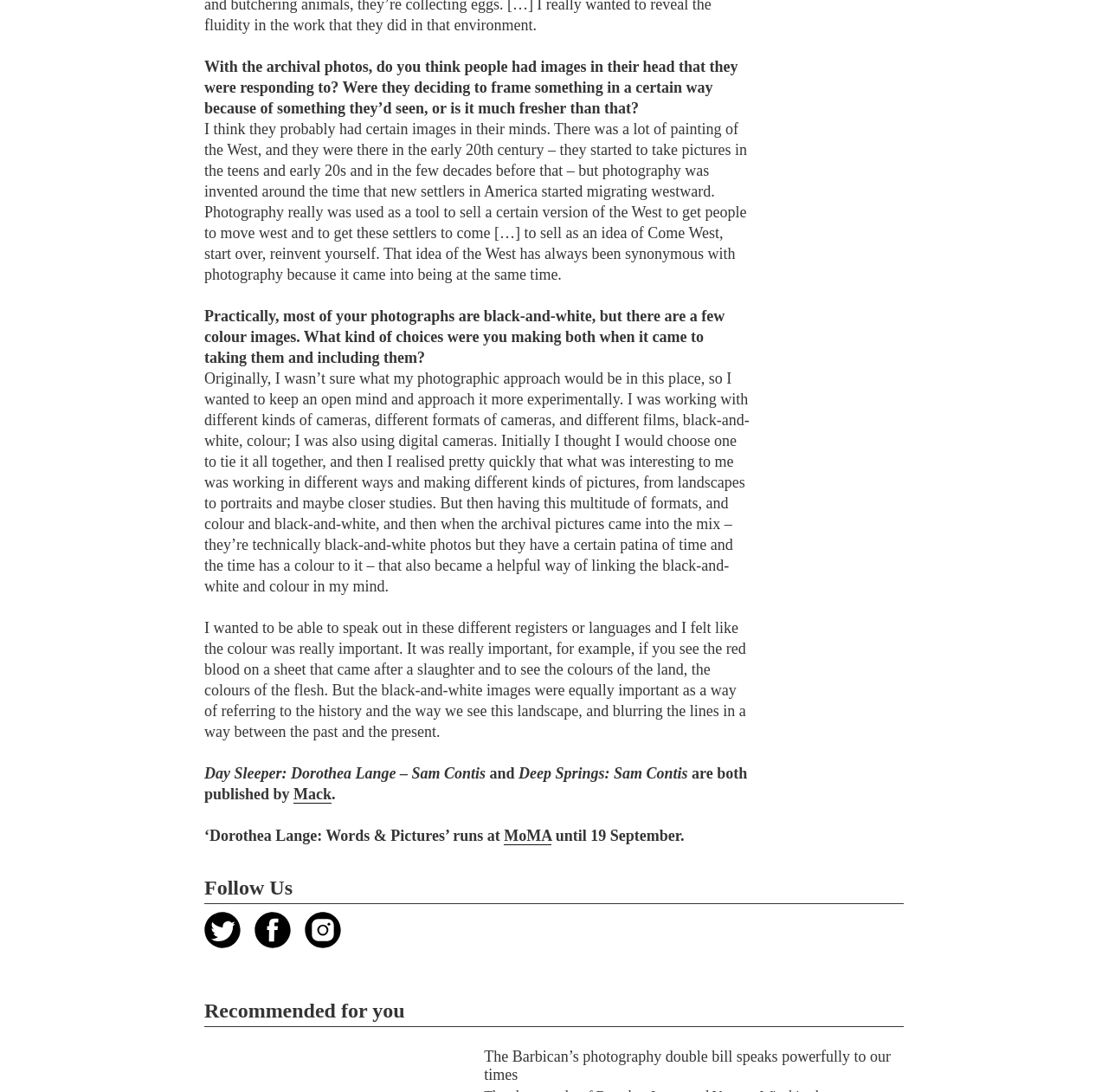For the given element description Follow us, determine the bounding box coordinates of the UI element. The coordinates should follow the format (top-left x, top-left y, bottom-right x, bottom-right y) and be within the range of 0 to 1.

[0.184, 0.835, 0.217, 0.868]